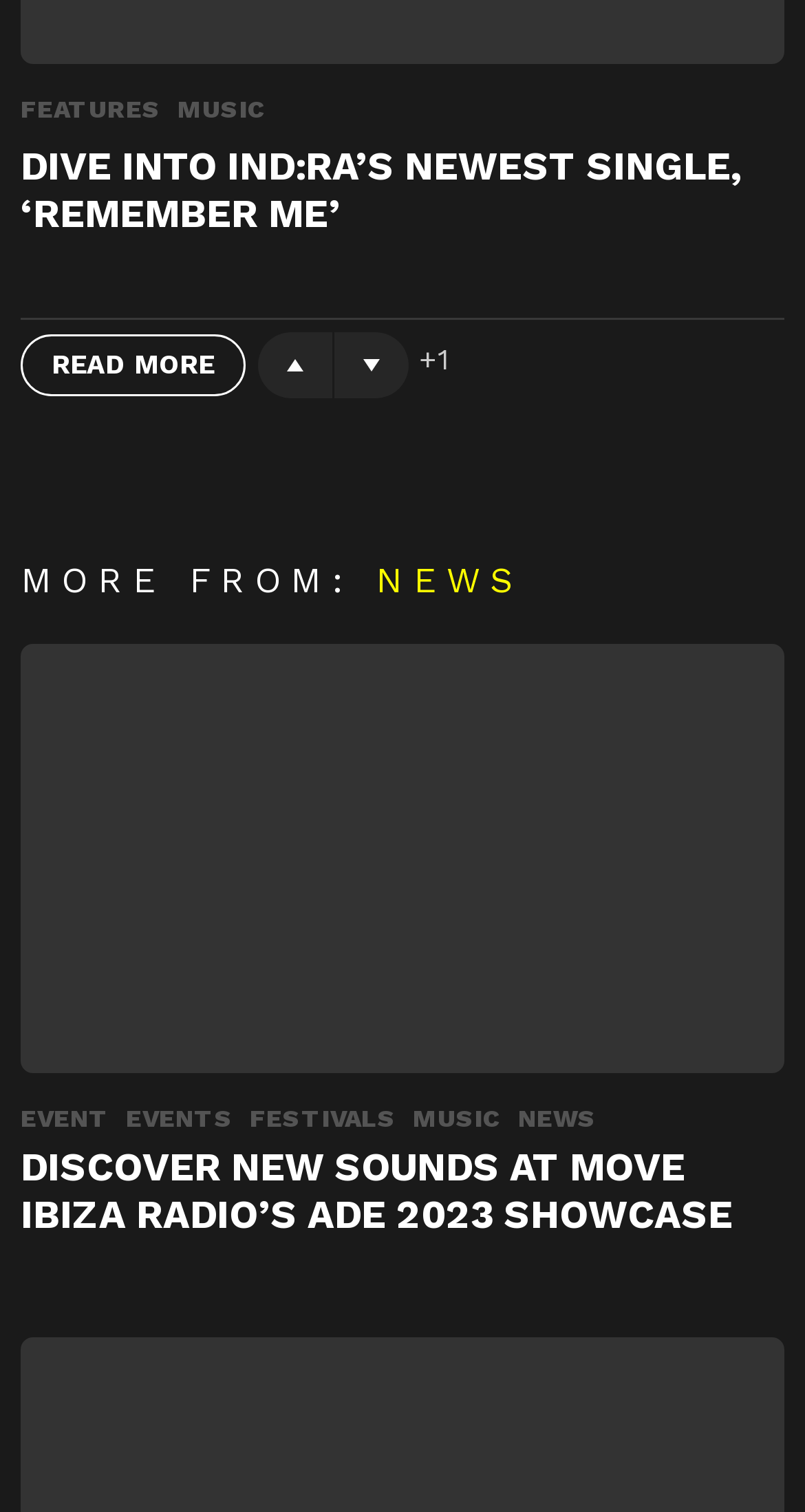Examine the image and give a thorough answer to the following question:
How many categories are in the footer?

I counted the number of link elements within the FooterAsNonLandmark element, which are 'EVENT', 'EVENTS', 'FESTIVALS', 'MUSIC', and 'NEWS', and found that there are 5 categories in total.